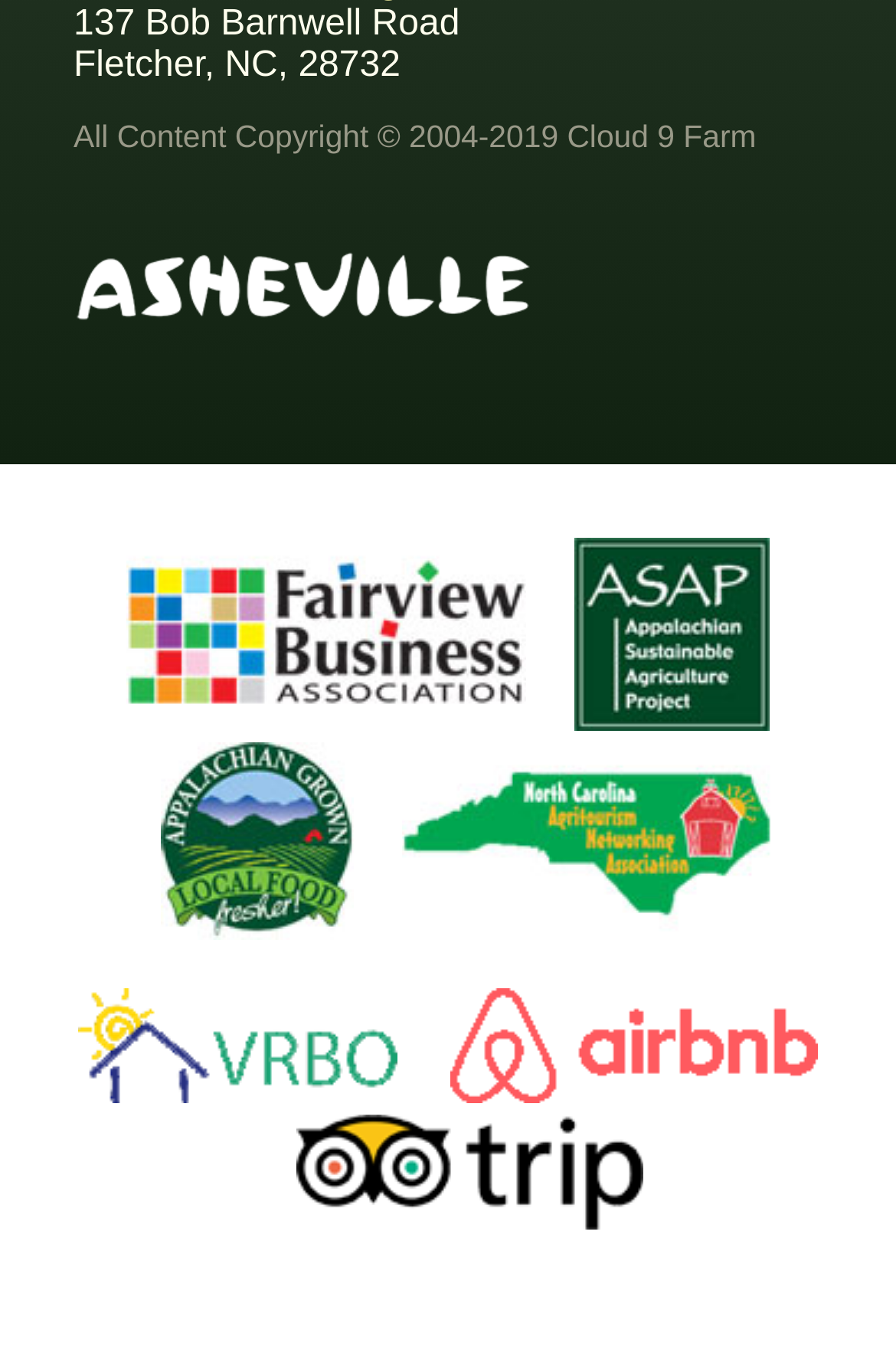Return the bounding box coordinates of the UI element that corresponds to this description: "title="North Carolina Agritourism Networking Association"". The coordinates must be given as four float numbers in the range of 0 and 1, [left, top, right, bottom].

[0.448, 0.676, 0.861, 0.705]